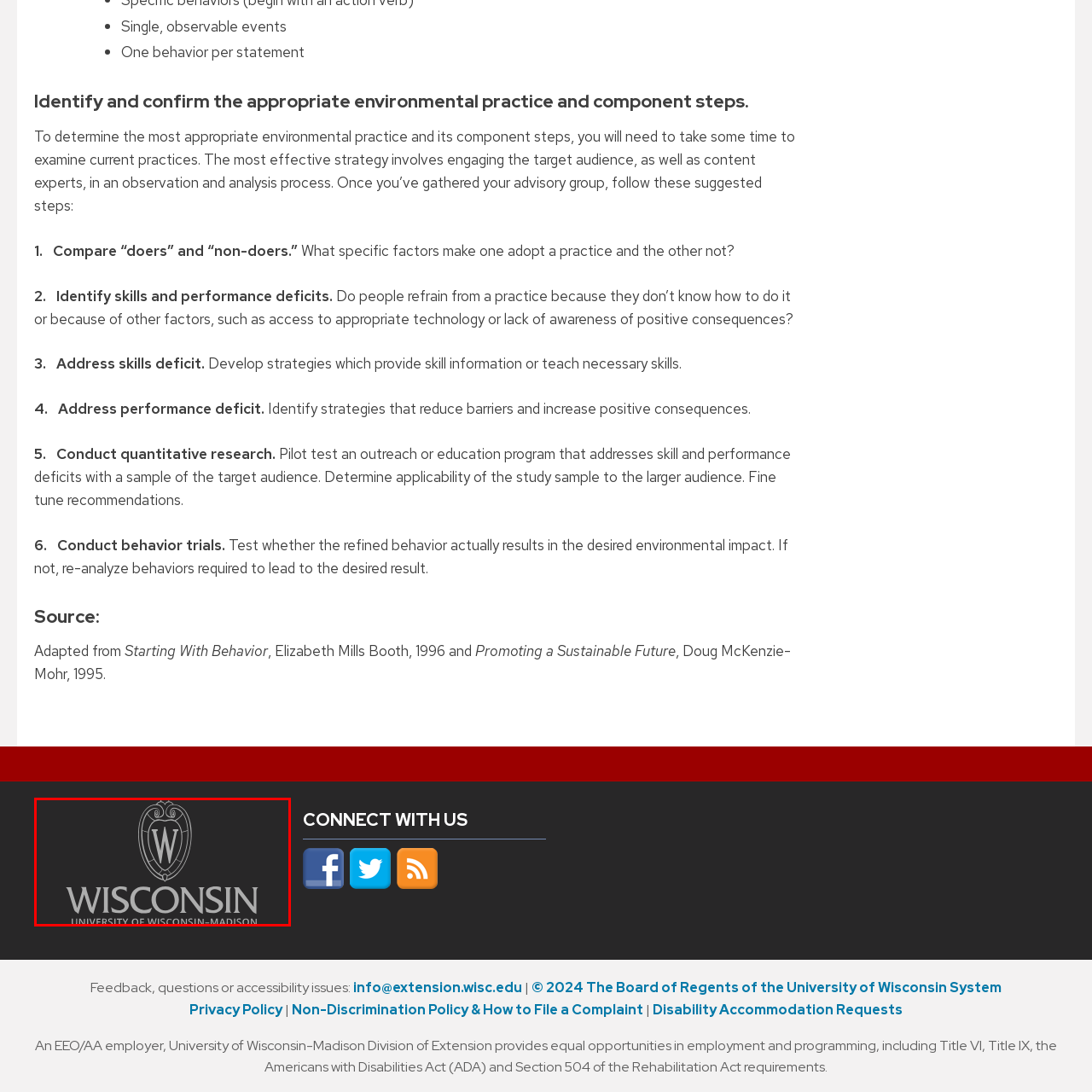What is the purpose of the emblem?
Examine the image highlighted by the red bounding box and provide a thorough and detailed answer based on your observations.

The emblem serves as a visual identity for the institution, embodying its values and heritage, and is used to represent the University of Wisconsin-Madison.